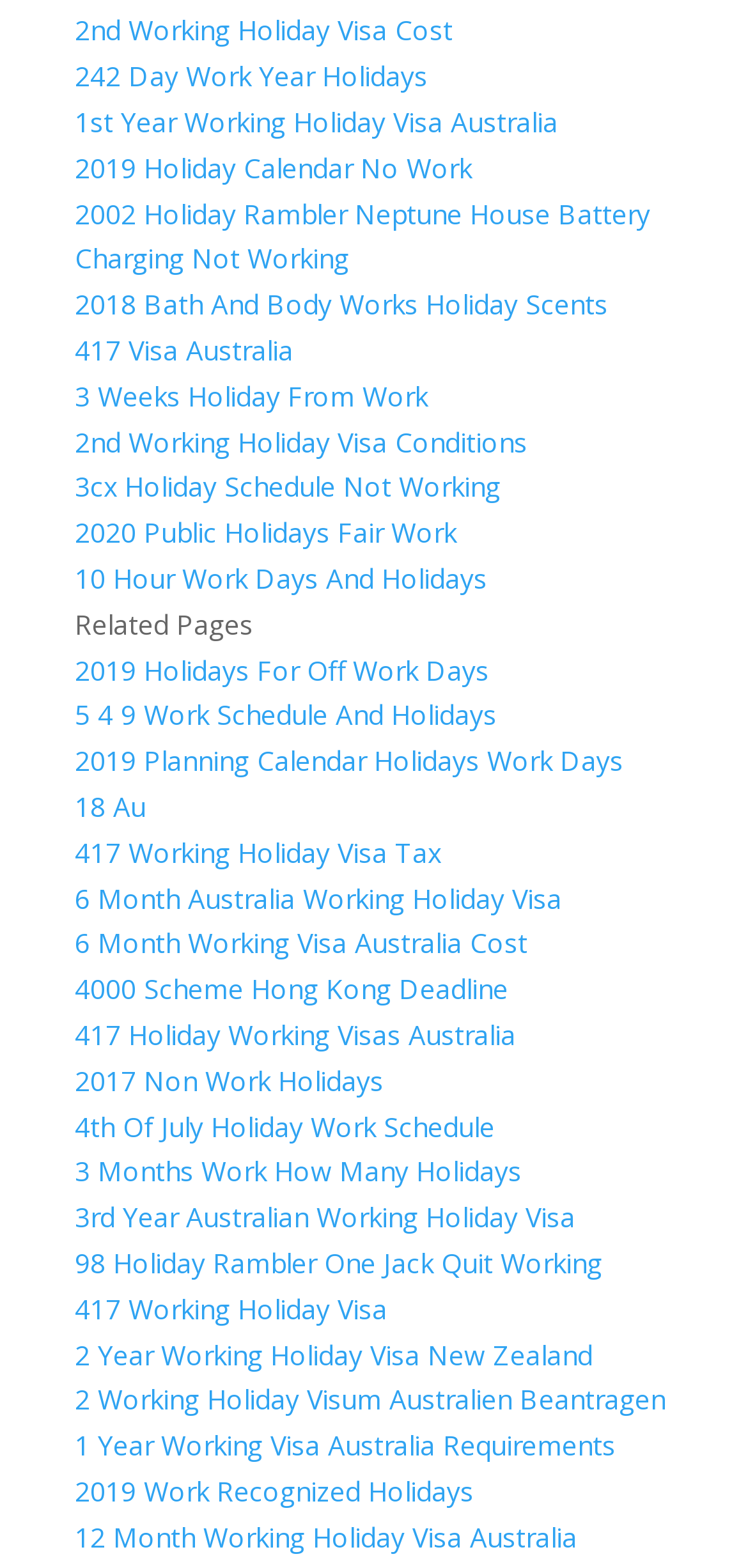Do all links on this webpage have a similar format?
Craft a detailed and extensive response to the question.

After examining the text of the links, I noticed that some links have a question format, while others are statements or phrases, indicating that they do not have a similar format.